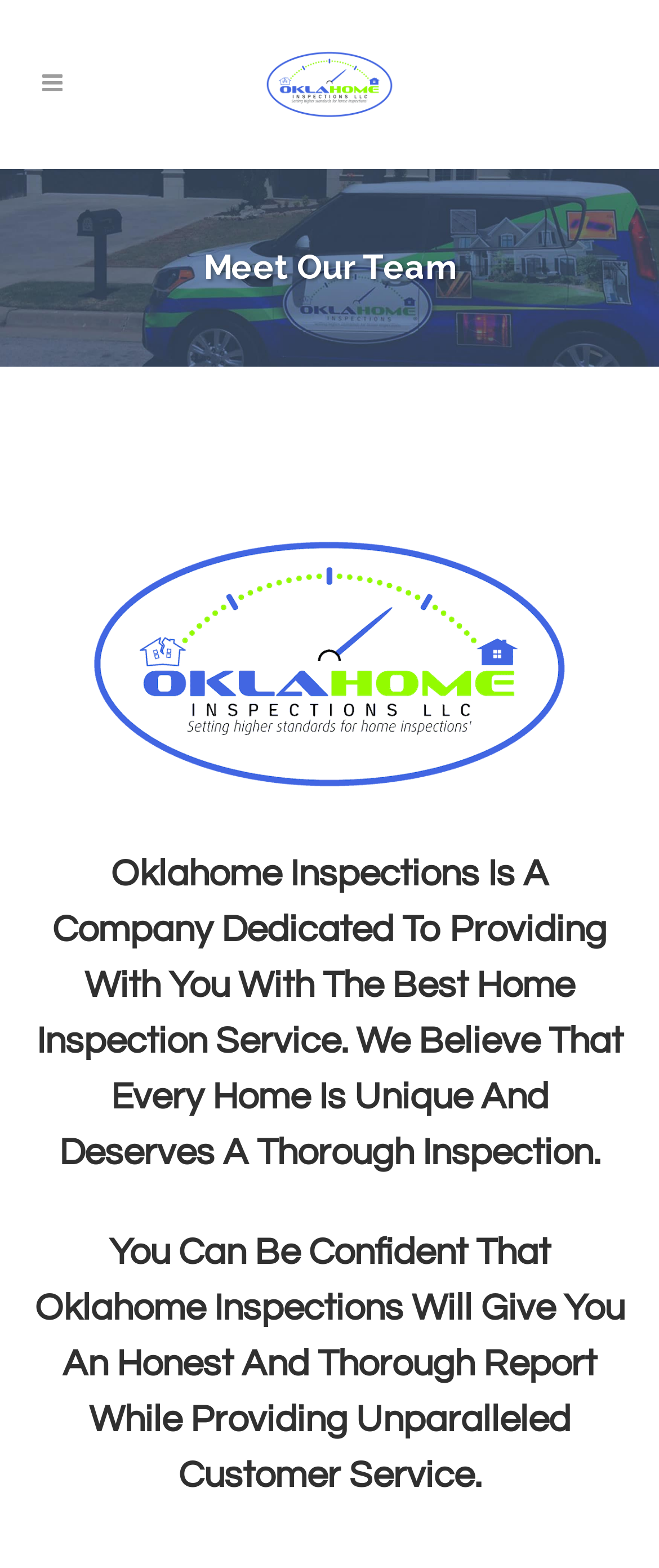Please specify the bounding box coordinates in the format (top-left x, top-left y, bottom-right x, bottom-right y), with values ranging from 0 to 1. Identify the bounding box for the UI component described as follows: alt="Logo"

[0.397, 0.011, 0.603, 0.097]